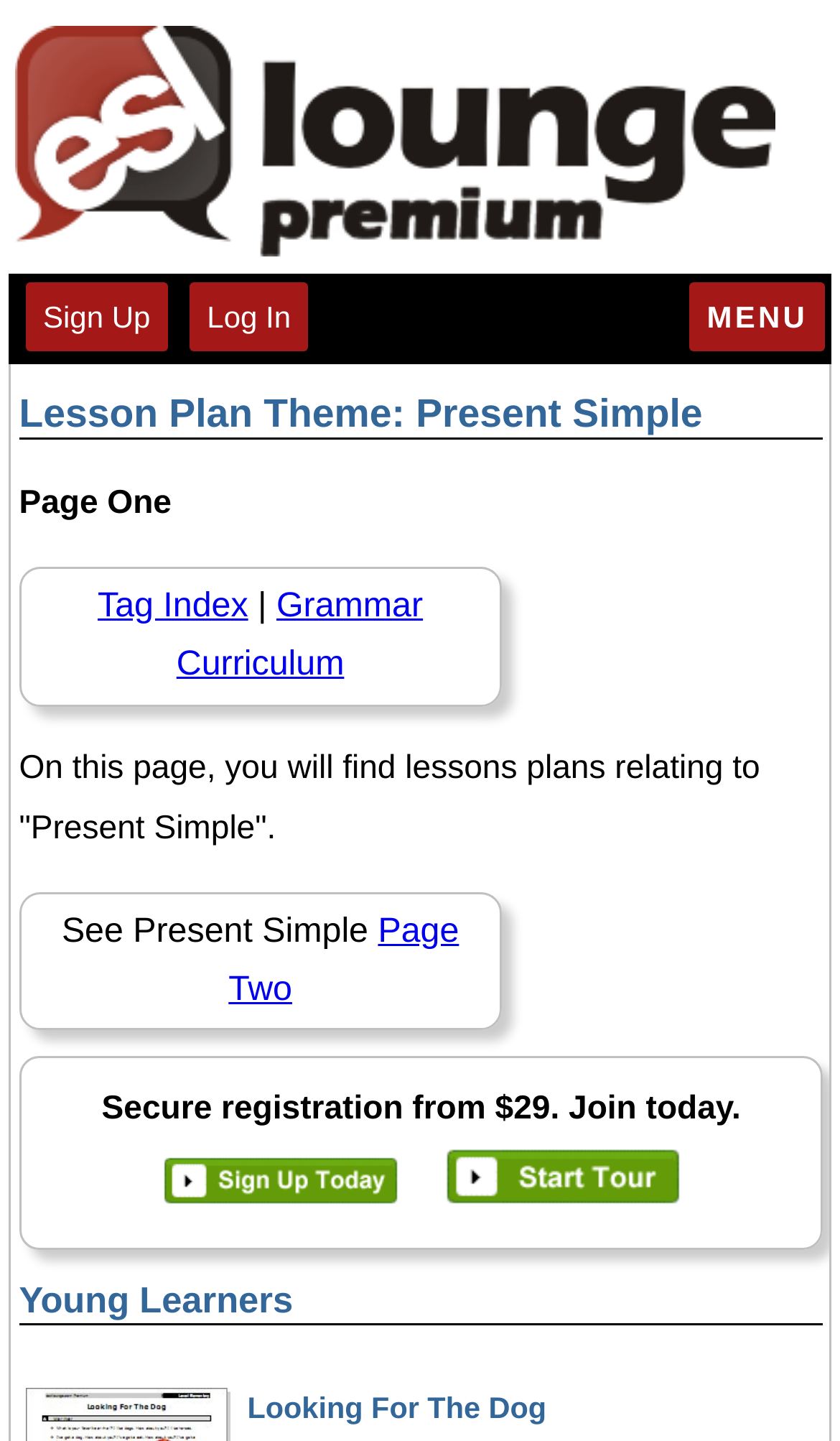Determine the bounding box coordinates of the region that needs to be clicked to achieve the task: "View Tag Index".

[0.116, 0.406, 0.295, 0.433]